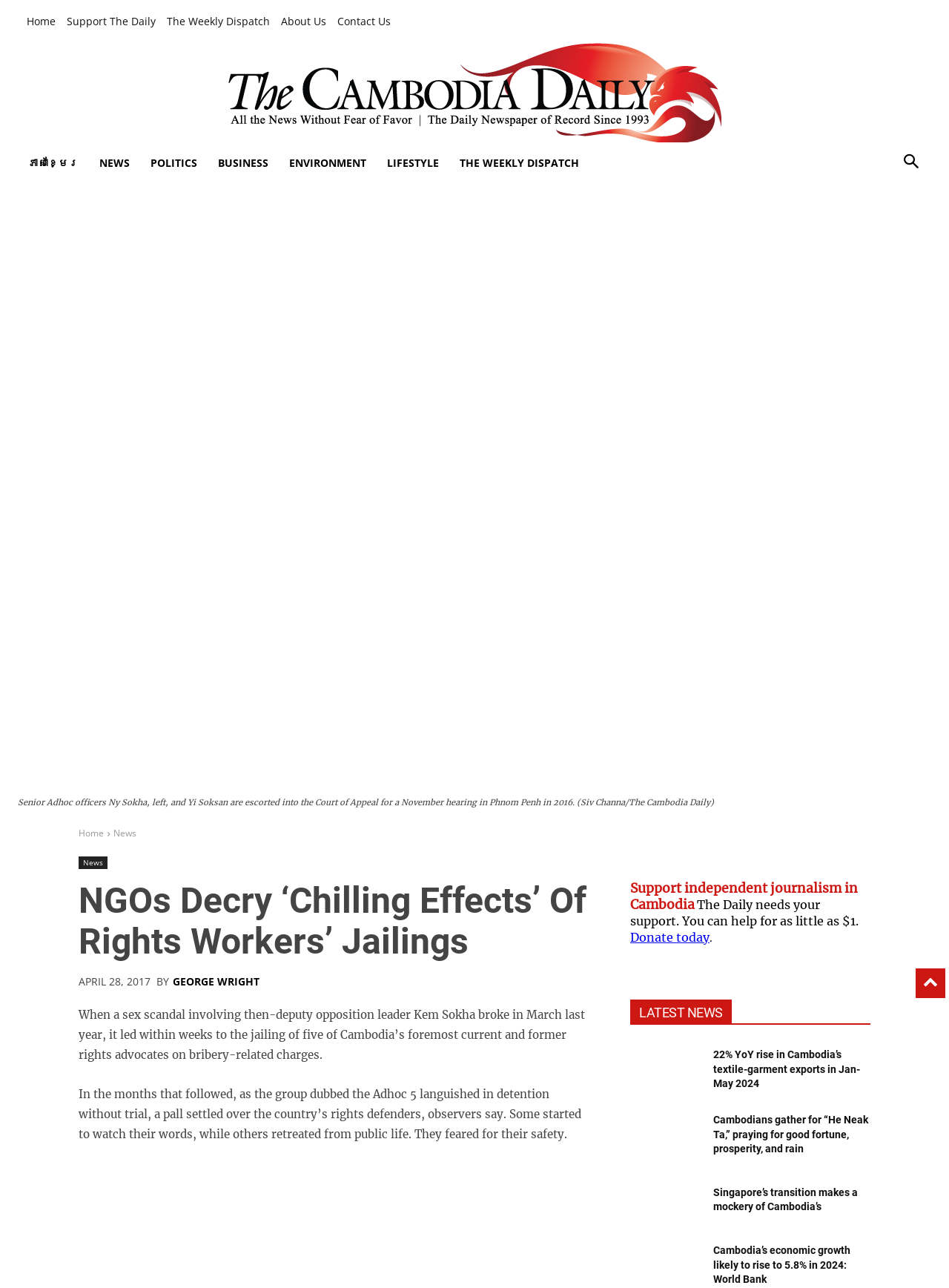Give a full account of the webpage's elements and their arrangement.

This webpage is about The Cambodia Daily, a news website. At the top, there are several links to different sections of the website, including "Home", "Support The Daily", "The Weekly Dispatch", "About Us", and "Contact Us". Below these links, there is a large image with the logo of The Cambodia Daily. 

To the right of the logo, there are several links to different categories of news, including "NEWS", "POLITICS", "BUSINESS", "ENVIRONMENT", and "LIFESTYLE". Below these links, there is a large image with a figure caption describing a photo of two senior Adhoc officers, Ny Sokha and Yi Soksan, being escorted into the Court of Appeal in Phnom Penh in 2016.

The main article on the page is titled "NGOs Decry ‘Chilling Effects’ Of Rights Workers’ Jailings" and is dated April 28, 2017. The article is written by George Wright and discusses how the jailing of five prominent rights advocates has had a chilling effect on Cambodia's rights defenders. The article is divided into several paragraphs, with the first paragraph describing how the scandal led to the jailing of the five advocates, and the second paragraph discussing how this has affected the country's rights defenders.

Below the main article, there is a call to action to support independent journalism in Cambodia, with a link to donate. There is also a section titled "LATEST NEWS" with several links to recent news articles, including "22% YoY rise in Cambodia’s textile-garment exports in Jan-May 2024", "Cambodians gather for “He Neak Ta,” praying for good fortune, prosperity, and rain", "Singapore’s transition makes a mockery of Cambodia’s", and "Cambodia’s economic growth likely to rise to 5.8% in 2024: World Bank". 

At the bottom right of the page, there is a close button with an "X" symbol.